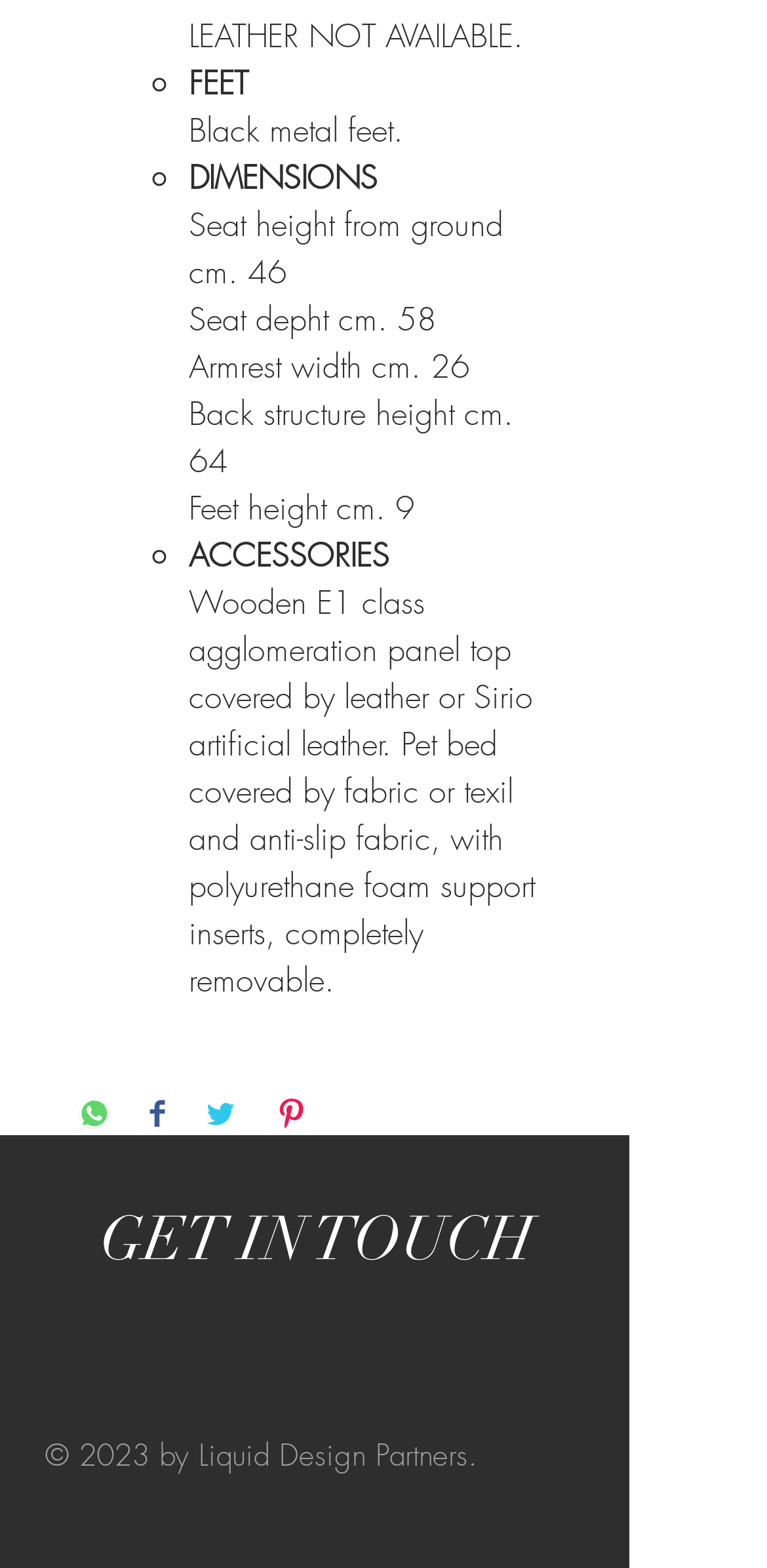Calculate the bounding box coordinates for the UI element based on the following description: "aria-label="White Instagram Icon"". Ensure the coordinates are four float numbers between 0 and 1, i.e., [left, top, right, bottom].

[0.321, 0.738, 0.385, 0.769]